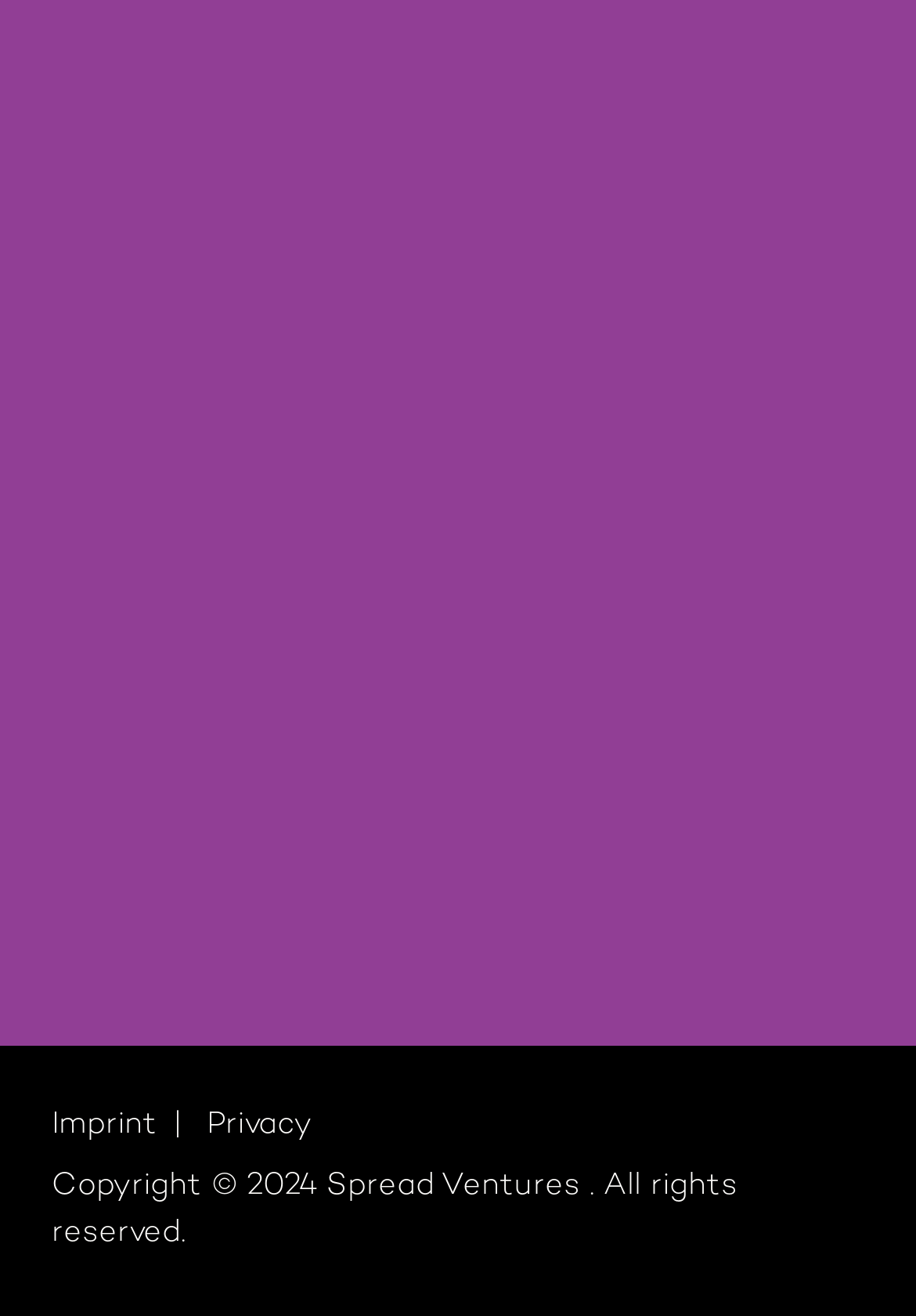Refer to the image and provide an in-depth answer to the question: 
What is the name of the company?

The name of the company can be found in the link element with the text 'Spread Ventures' at the top of the page, which is also accompanied by an image with the same name.